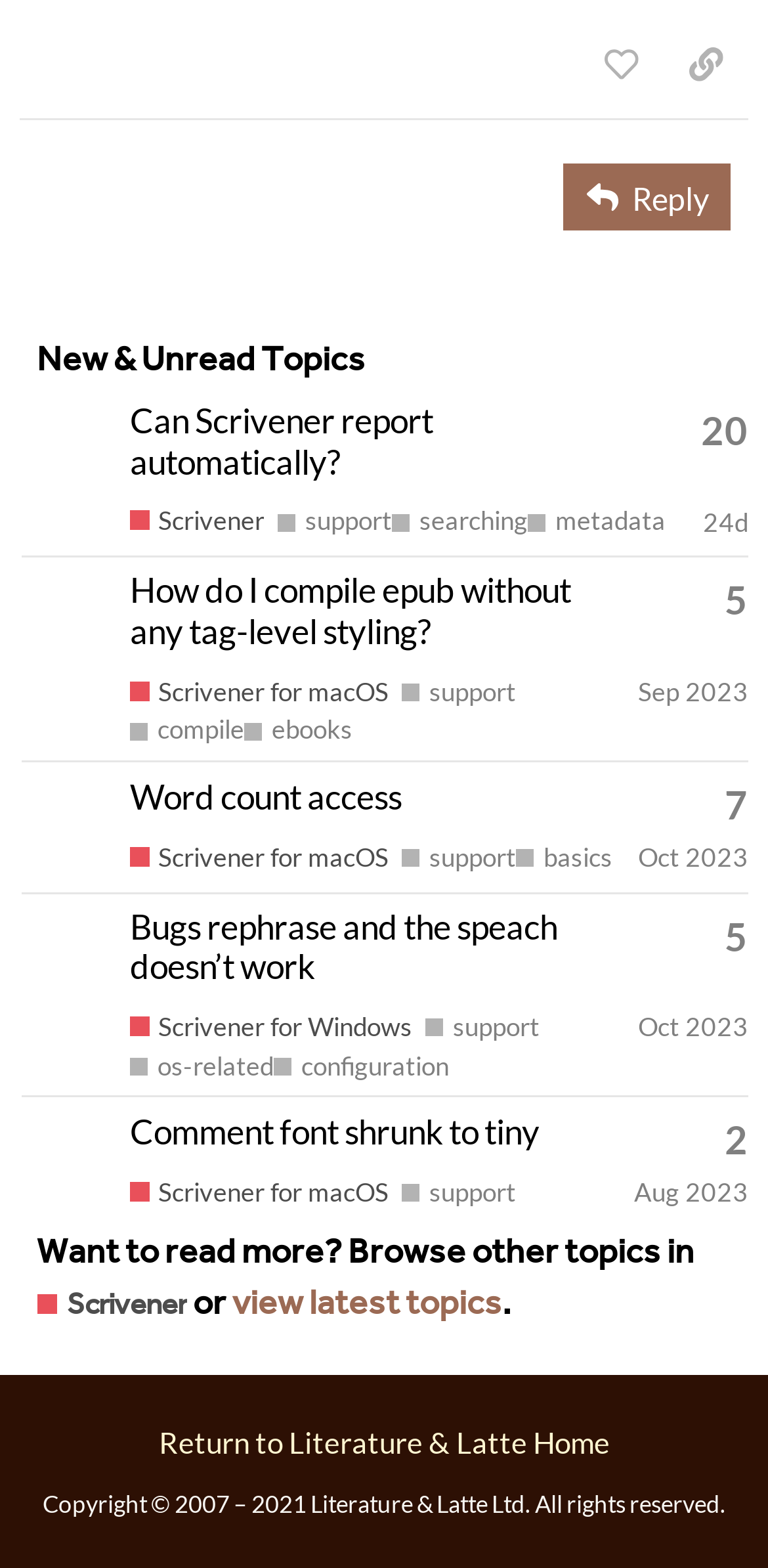Indicate the bounding box coordinates of the element that must be clicked to execute the instruction: "View a user's profile". The coordinates should be given as four float numbers between 0 and 1, i.e., [left, top, right, bottom].

[0.028, 0.272, 0.151, 0.295]